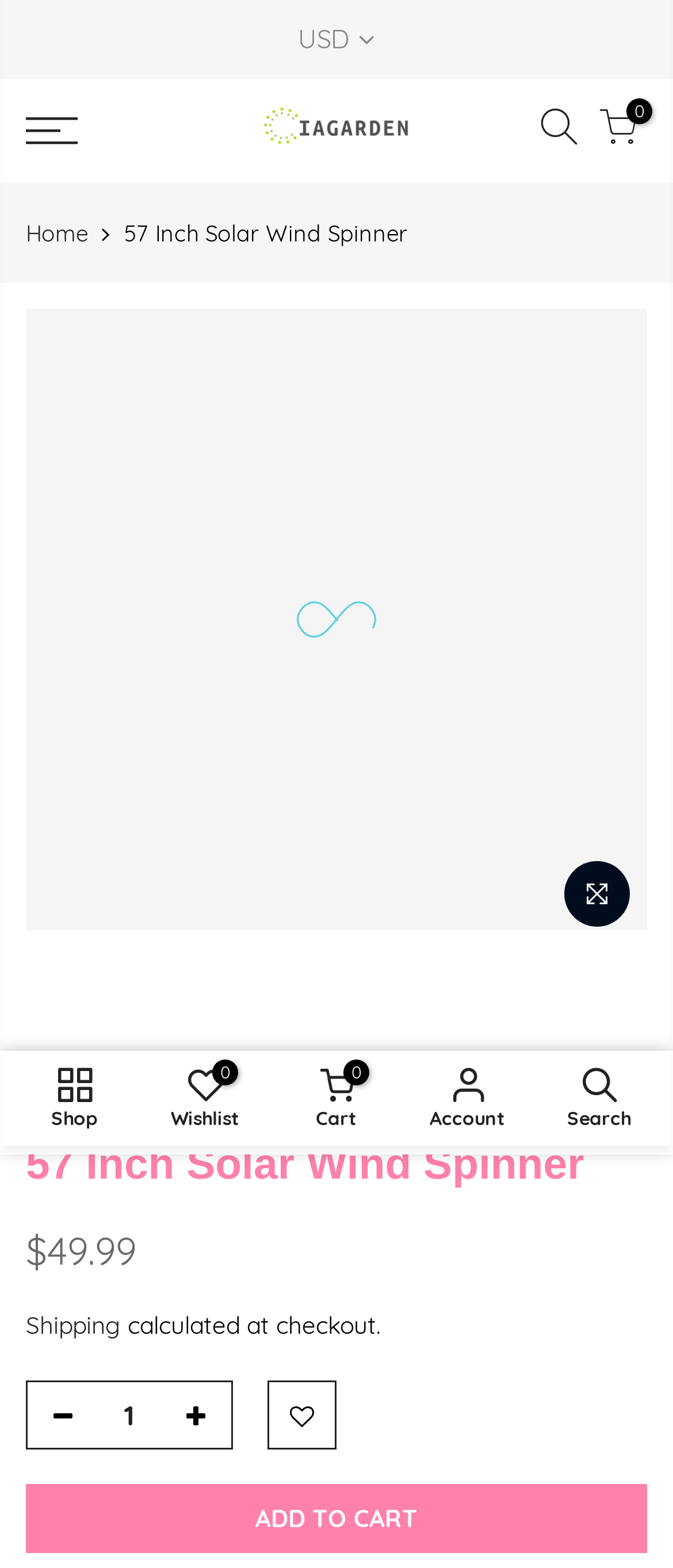Select the bounding box coordinates of the element I need to click to carry out the following instruction: "Click the 'ADD TO CART' button".

[0.038, 0.947, 0.962, 0.991]